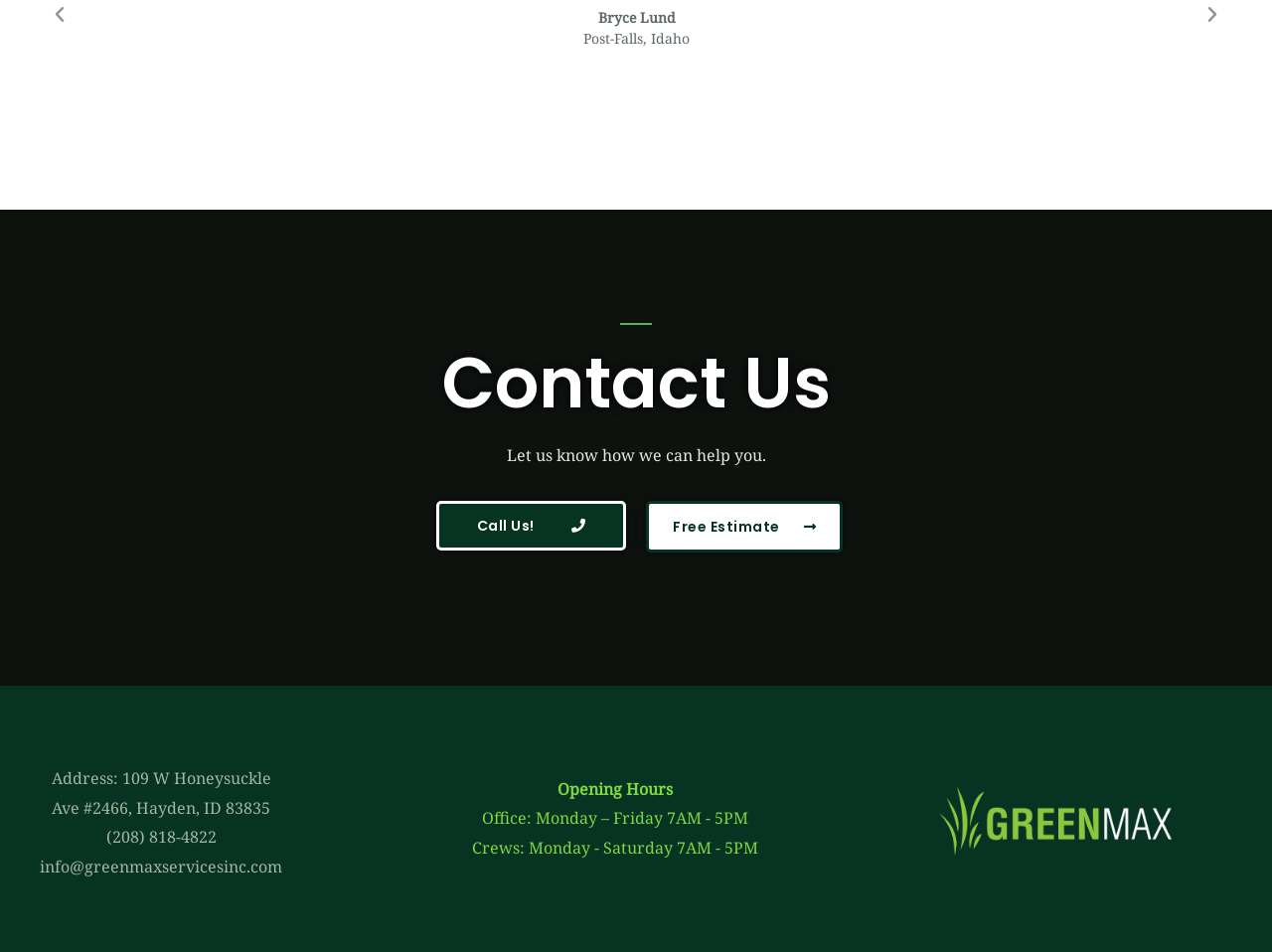What is the purpose of the 'Call Us!' button?
Please give a detailed and elaborate answer to the question.

The 'Call Us!' button is placed next to the 'Free Estimate' button, suggesting that it is a way to get in touch with the business, possibly to inquire about their services or make an appointment.